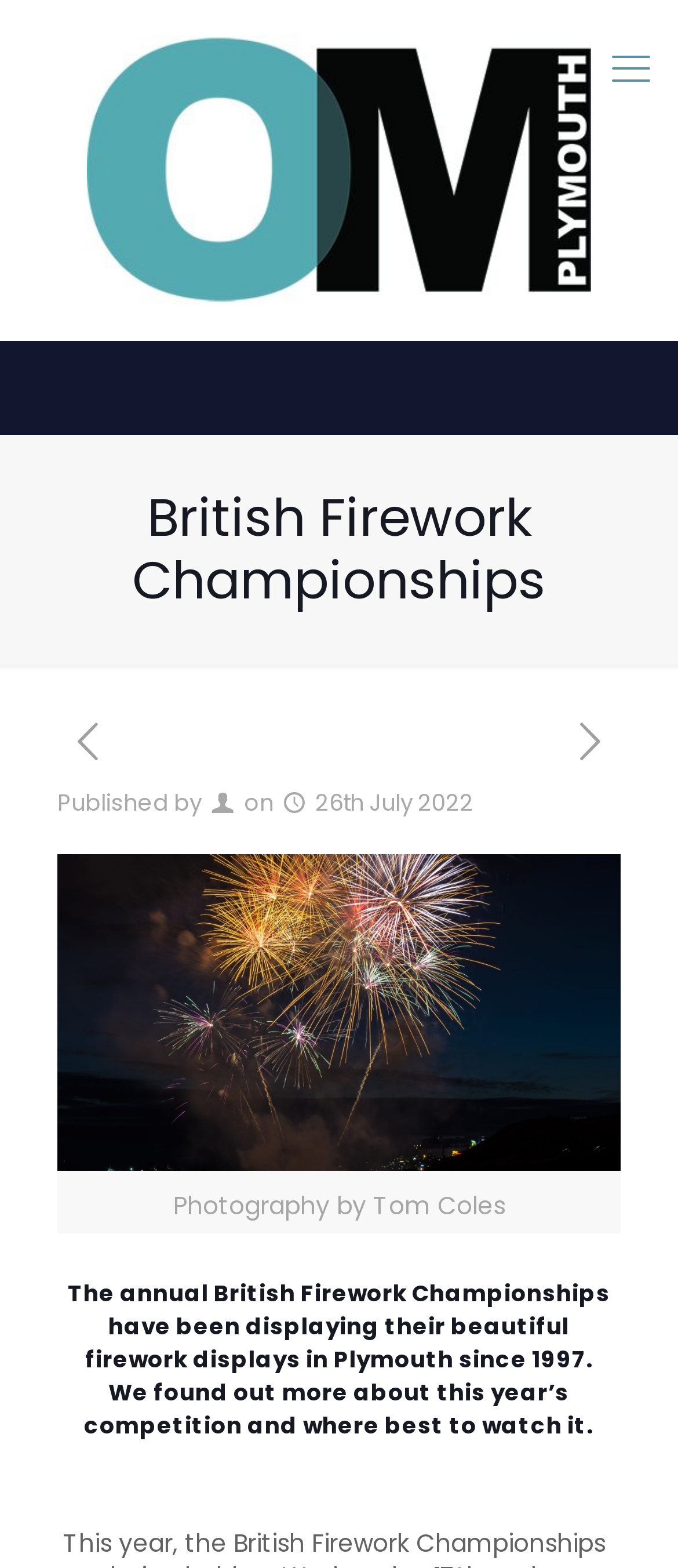Answer the question below with a single word or a brief phrase: 
Where have the British Firework Championships been held since 1997?

Plymouth